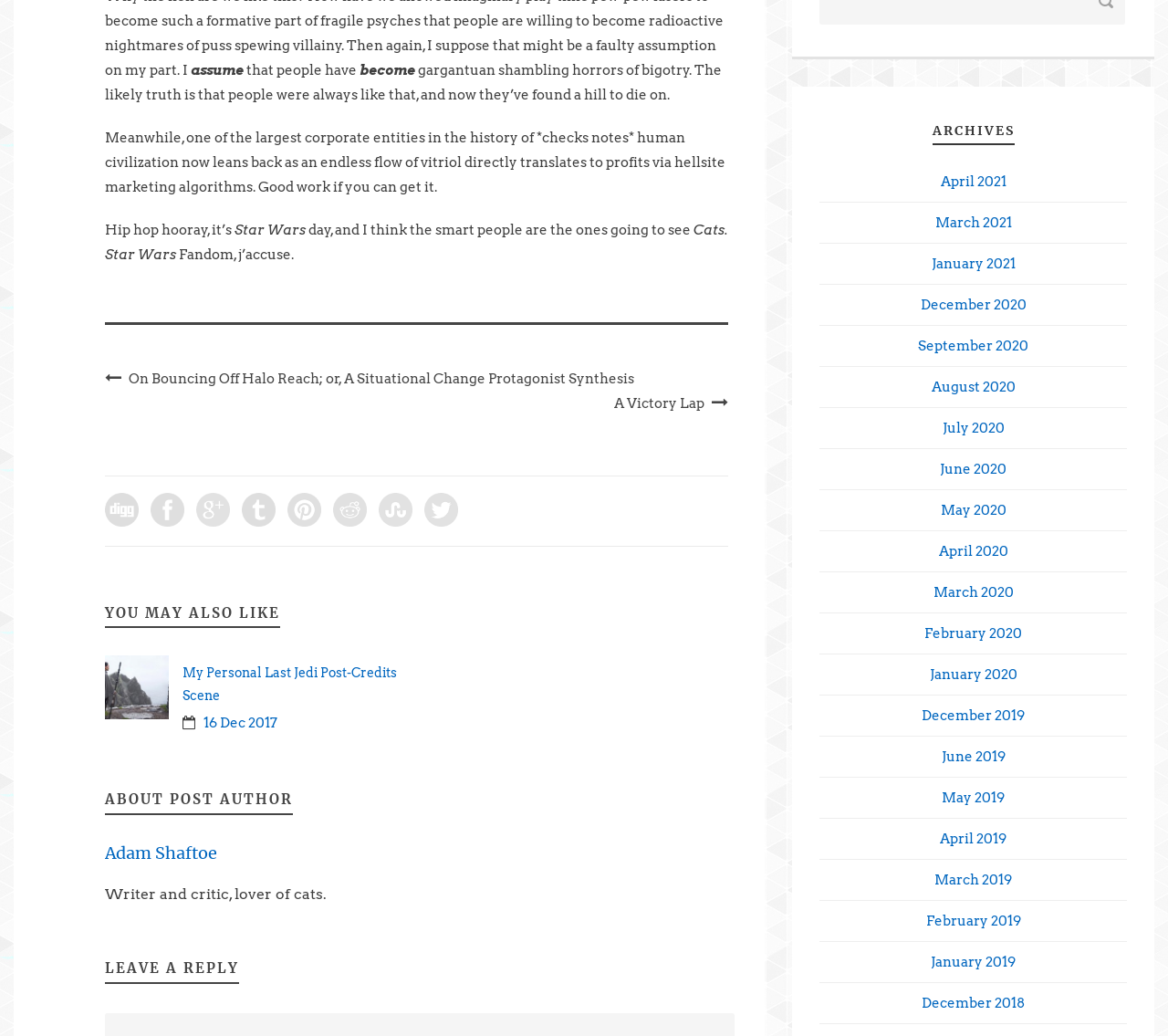Give a succinct answer to this question in a single word or phrase: 
How many social media sharing links are available?

7